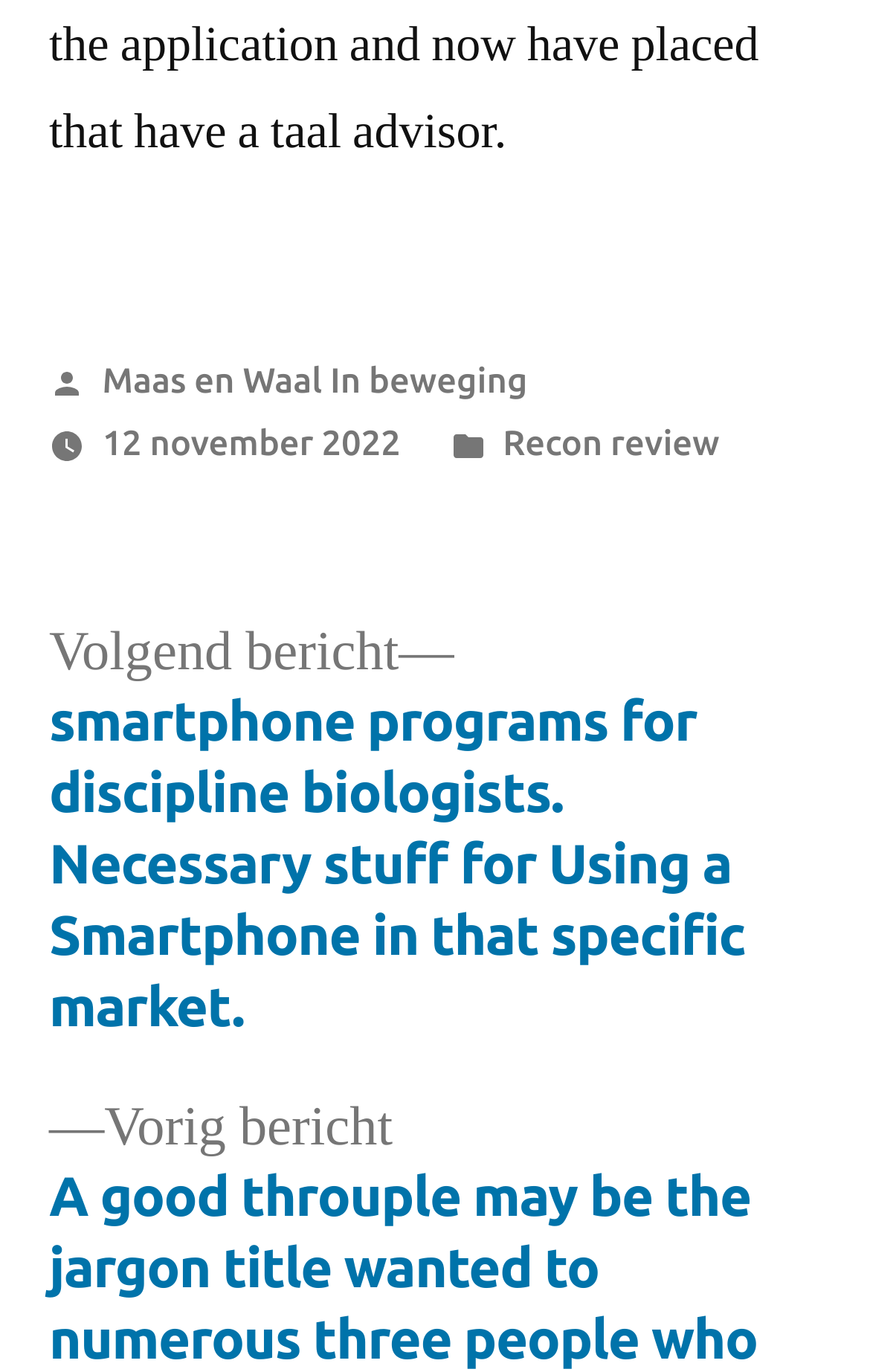Who posted the latest article?
Based on the screenshot, give a detailed explanation to answer the question.

I found the answer by looking at the footer section of the webpage, where it says 'Geplaatst door' which means 'Posted by' in English, and next to it is the link 'Maas en Waal In beweging', which is the author of the latest article.